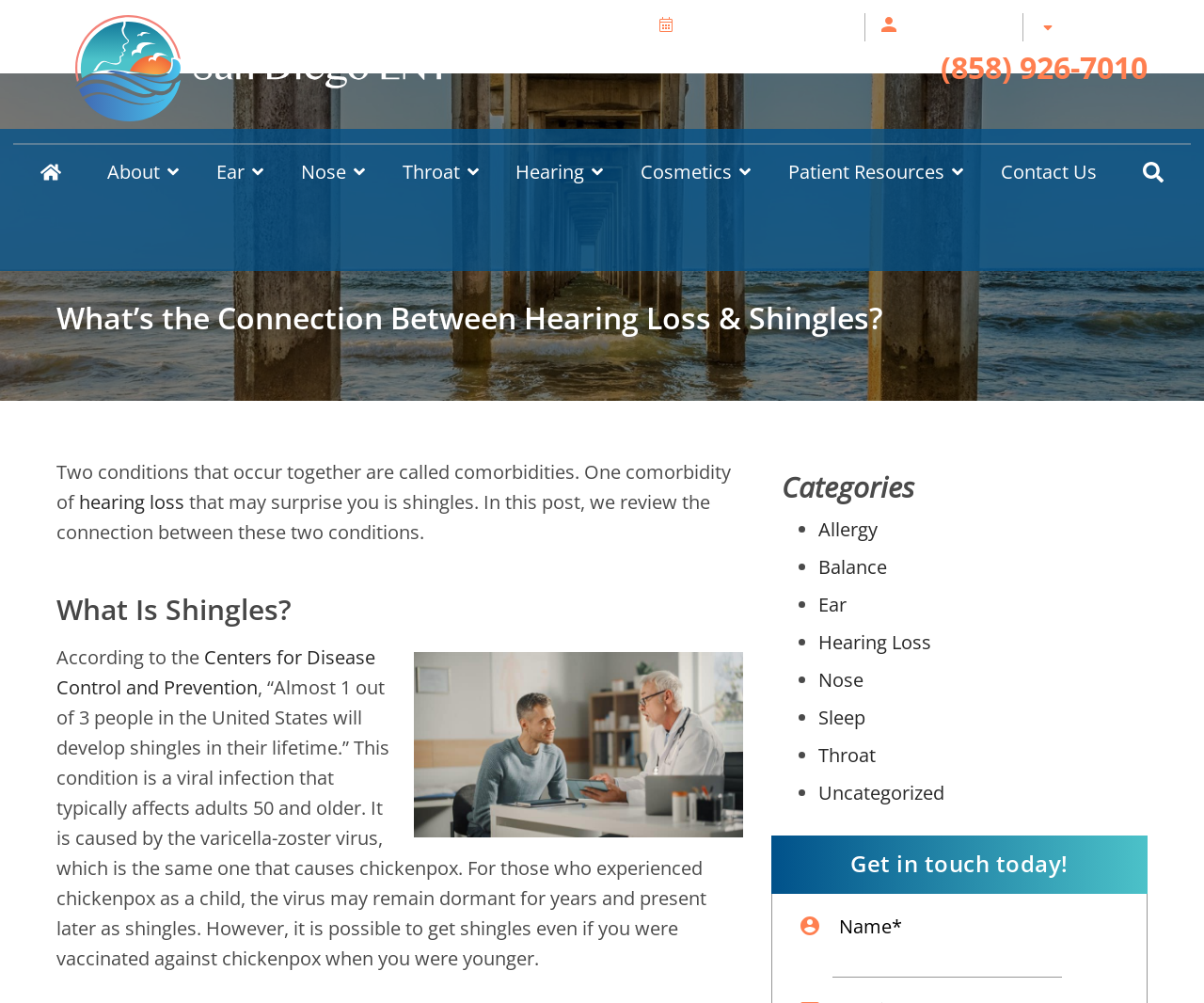Deliver a detailed narrative of the webpage's visual and textual elements.

This webpage is about the connection between hearing loss and shingles. At the top, there is a header section with a logo of San Diego ENT, a navigation menu, and a phone number. The navigation menu has several options, including "Home", "About", "Ear", "Nose", "Throat", "Hearing", "Cosmetics", "Patient Resources", "Contact Us", and "Search".

Below the header section, there is a main content area with a heading that reads "What's the Connection Between Hearing Loss & Shingles?". The article starts with a brief introduction to comorbidities, mentioning that one surprising comorbidity of hearing loss is shingles. The introduction is followed by a section titled "What Is Shingles?", which includes an image of a doctor showing analysis results to a patient. This section explains that shingles is a viral infection that typically affects adults 50 and older, caused by the varicella-zoster virus.

The next section is titled "What Are the Symptoms of Shingles?" and is followed by a list of categories, including "Allergy", "Balance", "Ear", "Hearing Loss", "Nose", "Sleep", "Throat", and "Uncategorized". Each category has a bullet point and a link to a related page.

At the bottom of the page, there is a call-to-action section with a heading that reads "Get in touch today! Contact Us". This section includes a contact form with fields for name, email, and a message. The form has a "required" indicator for the name and email fields.